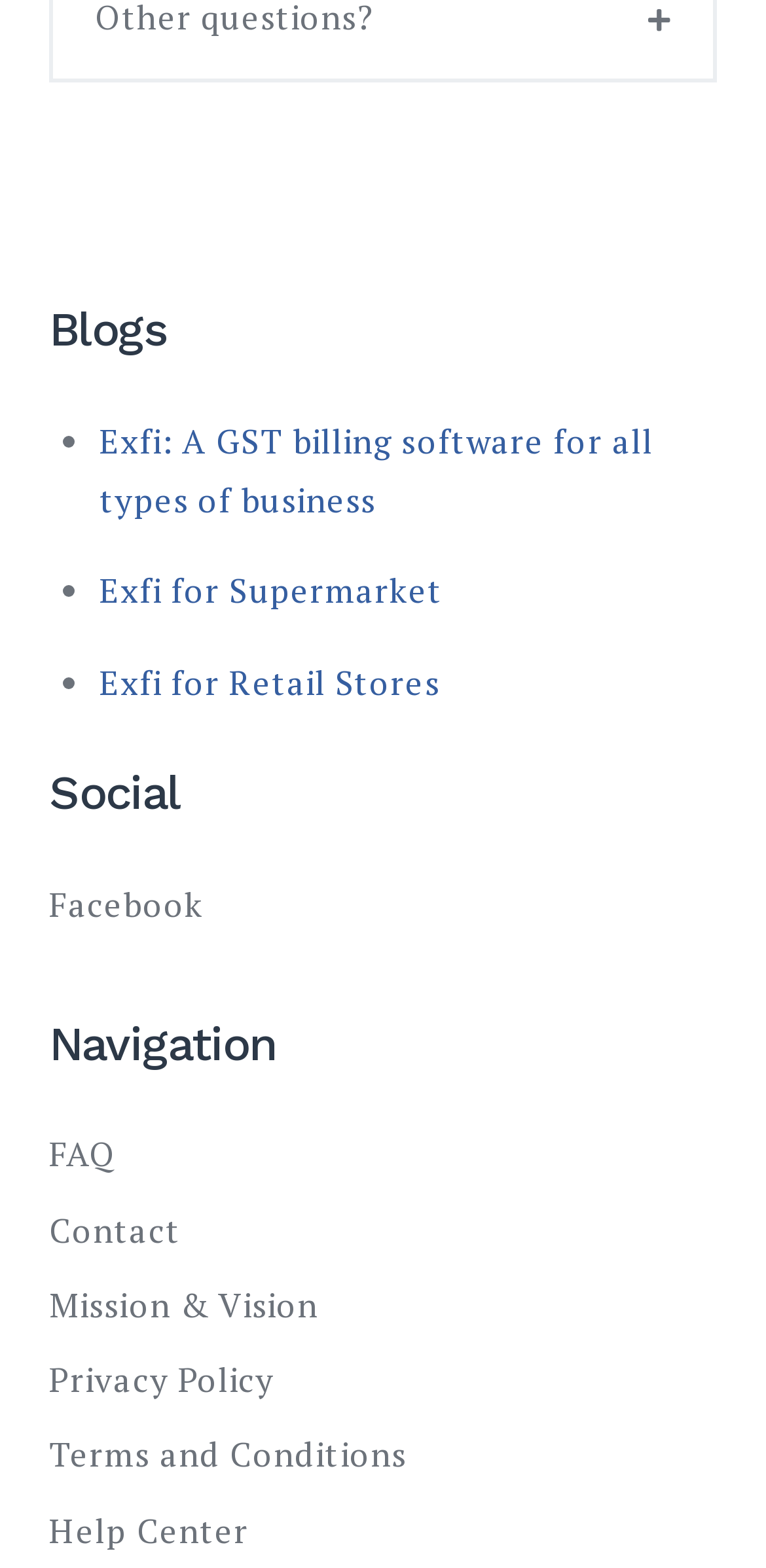Identify the bounding box coordinates of the section that should be clicked to achieve the task described: "Browse HEALTH section".

None